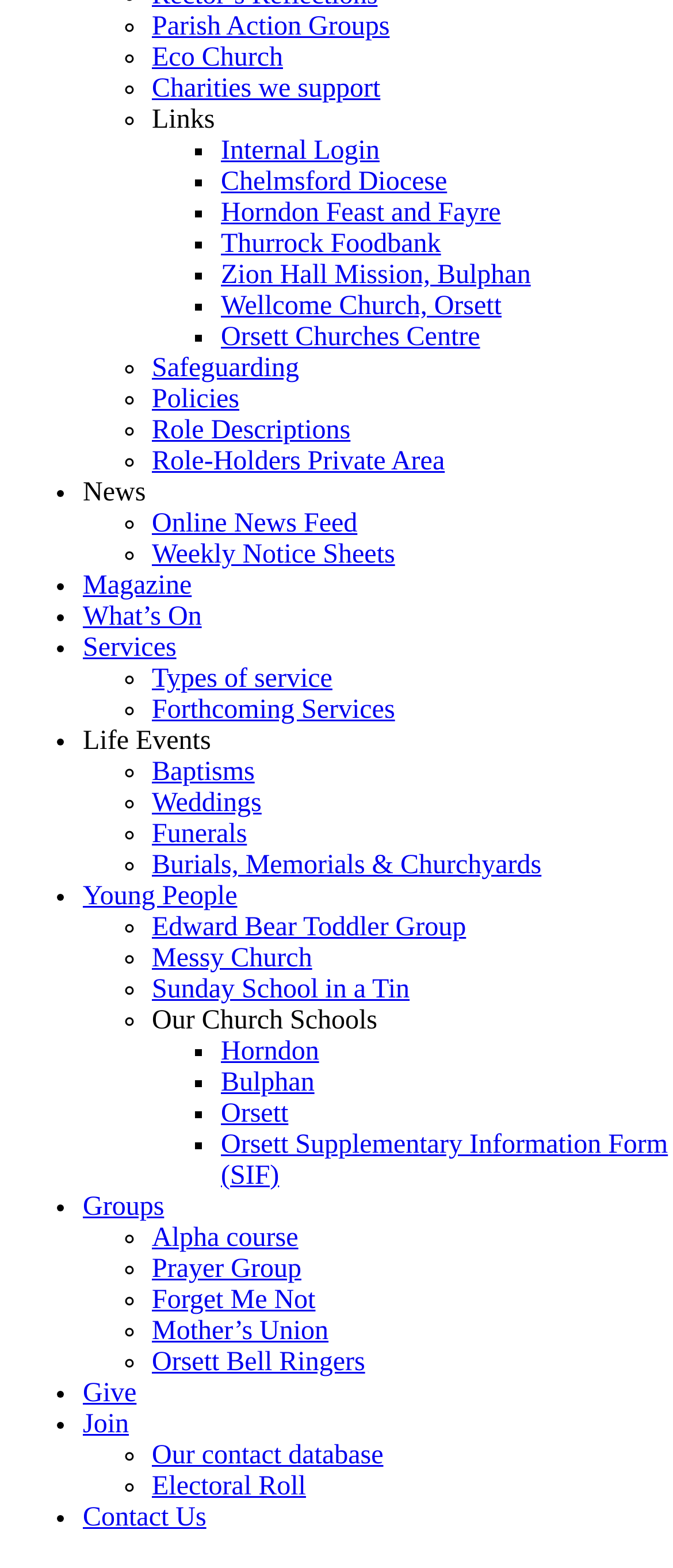Determine the bounding box coordinates of the region I should click to achieve the following instruction: "Contact Us". Ensure the bounding box coordinates are four float numbers between 0 and 1, i.e., [left, top, right, bottom].

[0.123, 0.958, 0.307, 0.977]